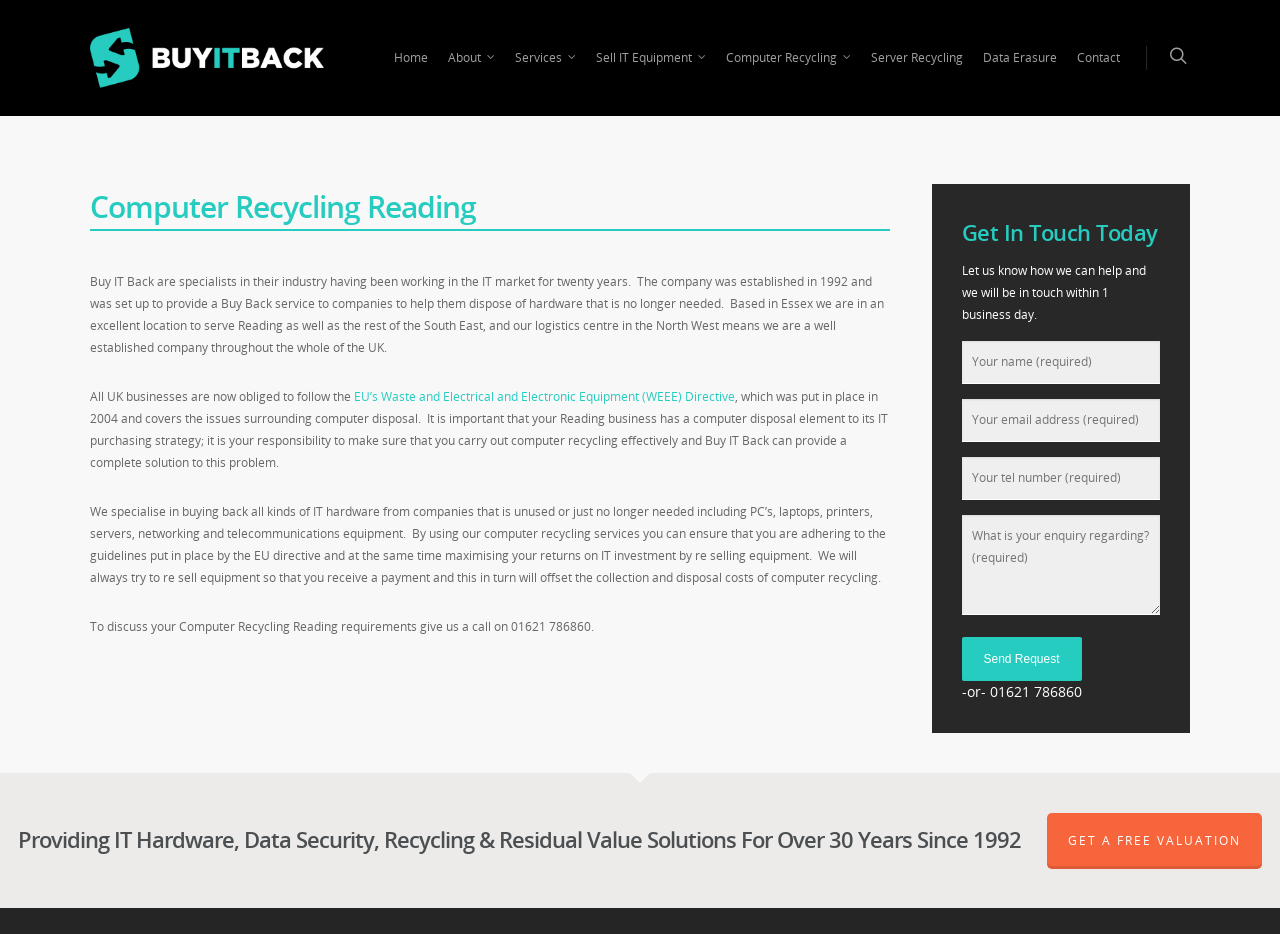Can you identify and provide the main heading of the webpage?

Computer Recycling Reading